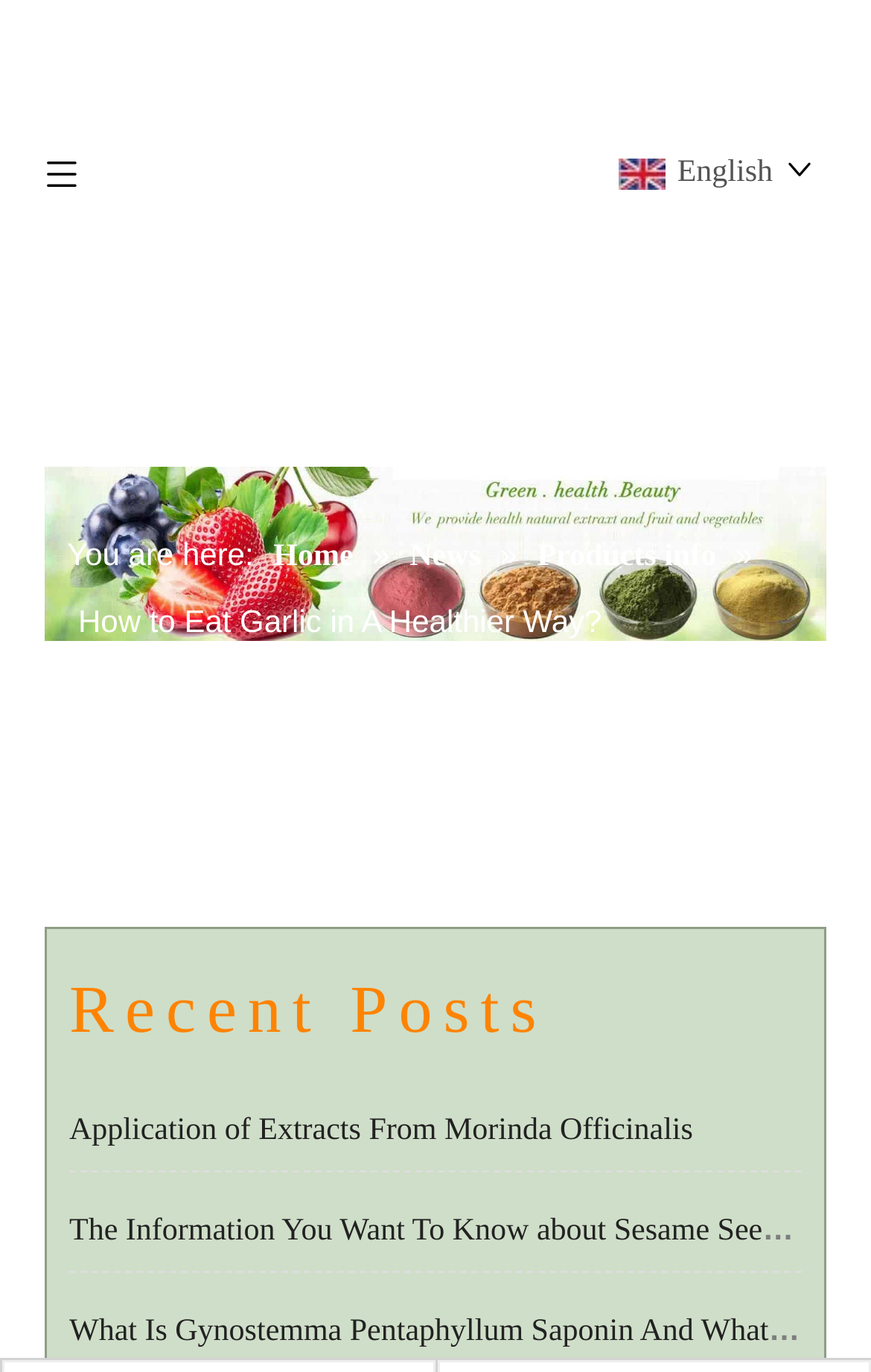Using the information in the image, could you please answer the following question in detail:
What is the language of the current webpage?

I determined the language of the current webpage by looking at the image element with the text 'English' located at the top right corner of the page, which suggests that the webpage is currently in English.